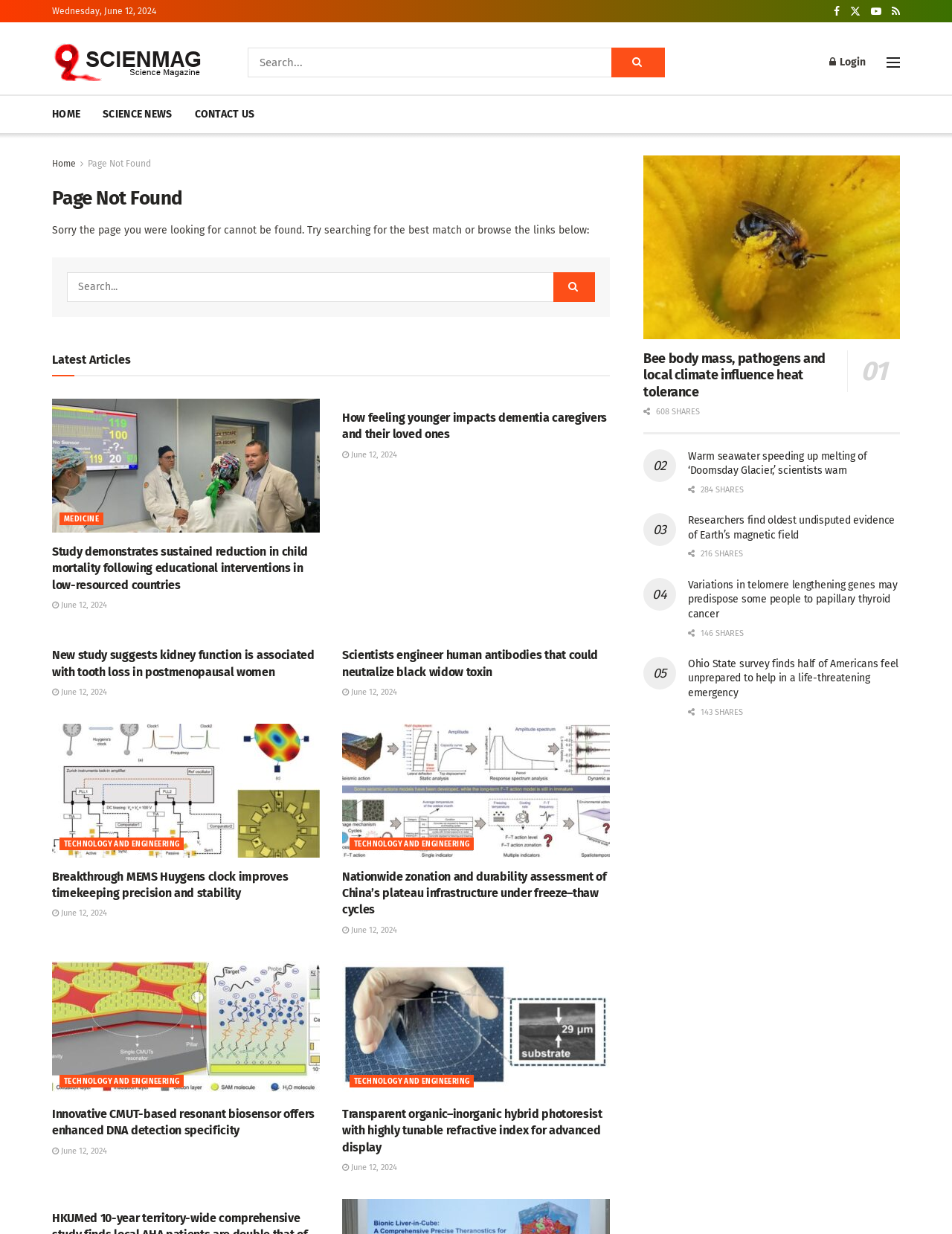Find the bounding box coordinates of the element I should click to carry out the following instruction: "Search for something".

[0.26, 0.038, 0.699, 0.062]